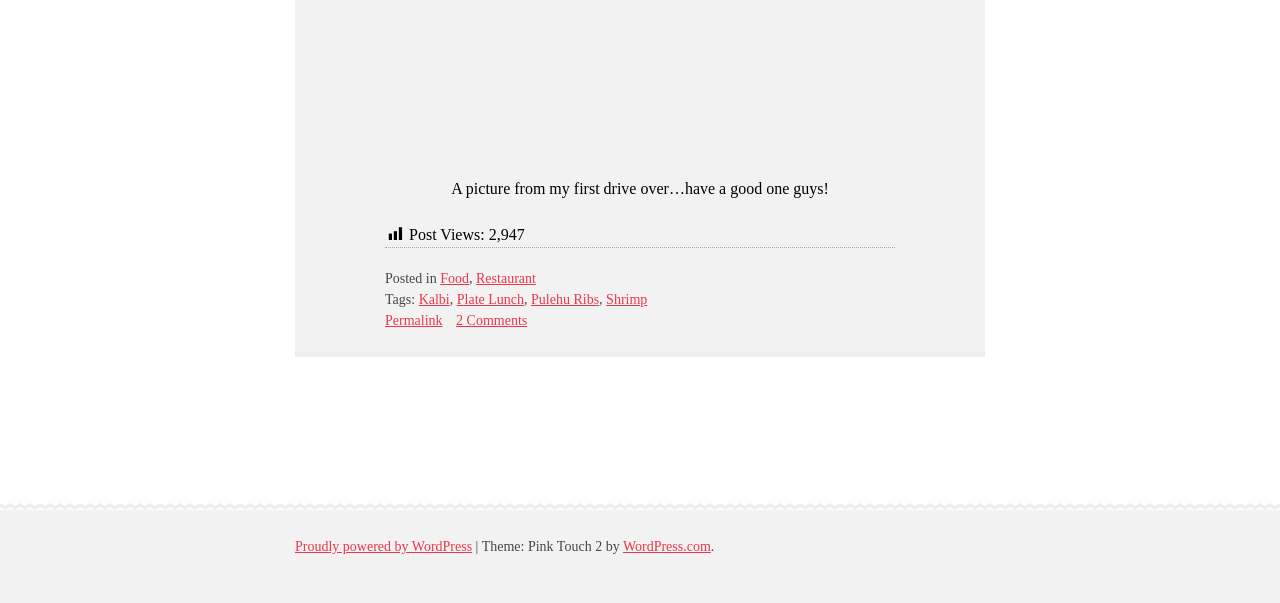Please provide the bounding box coordinates for the element that needs to be clicked to perform the instruction: "Visit Food category". The coordinates must consist of four float numbers between 0 and 1, formatted as [left, top, right, bottom].

[0.344, 0.45, 0.366, 0.475]